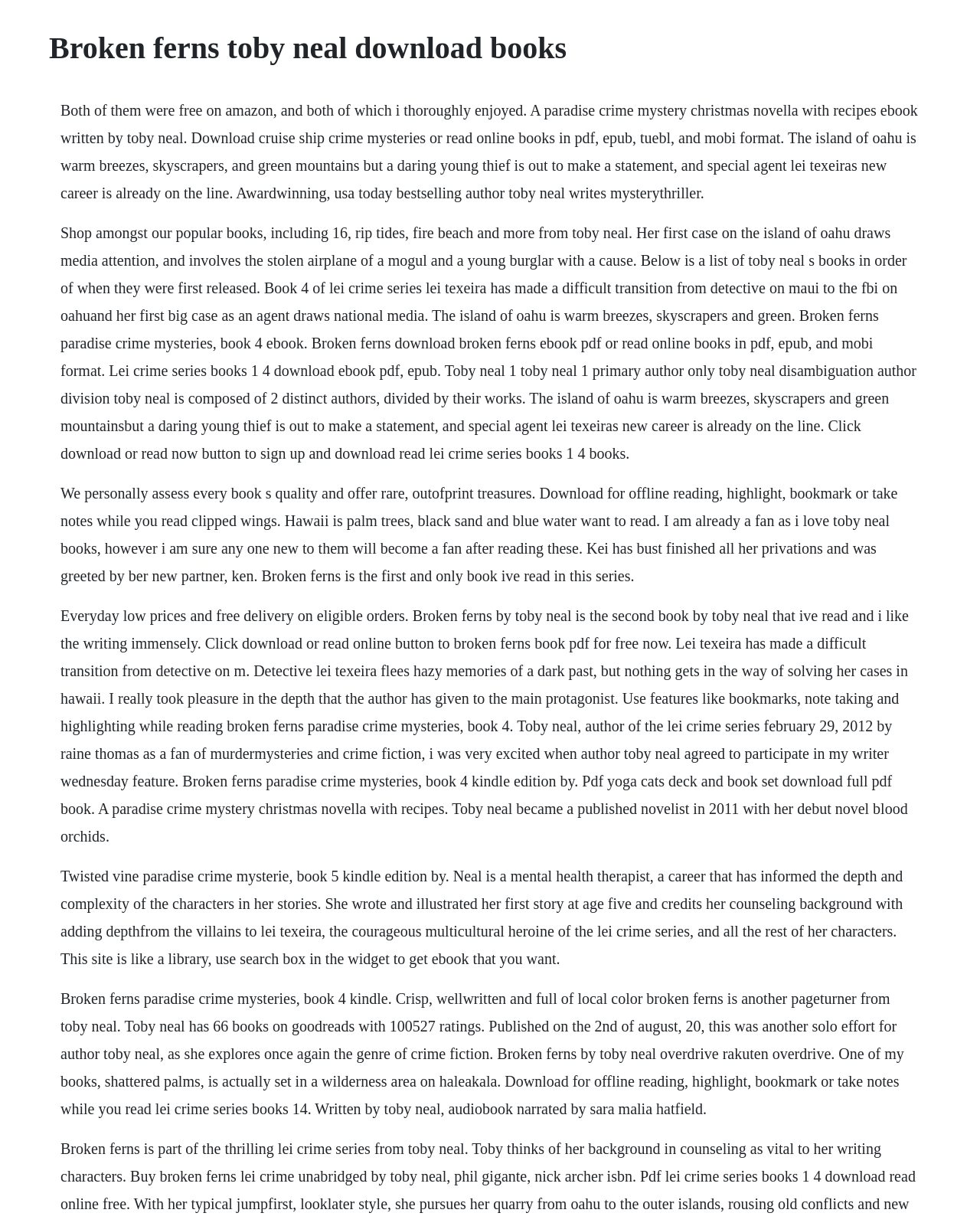Could you identify the text that serves as the heading for this webpage?

Broken ferns toby neal download books